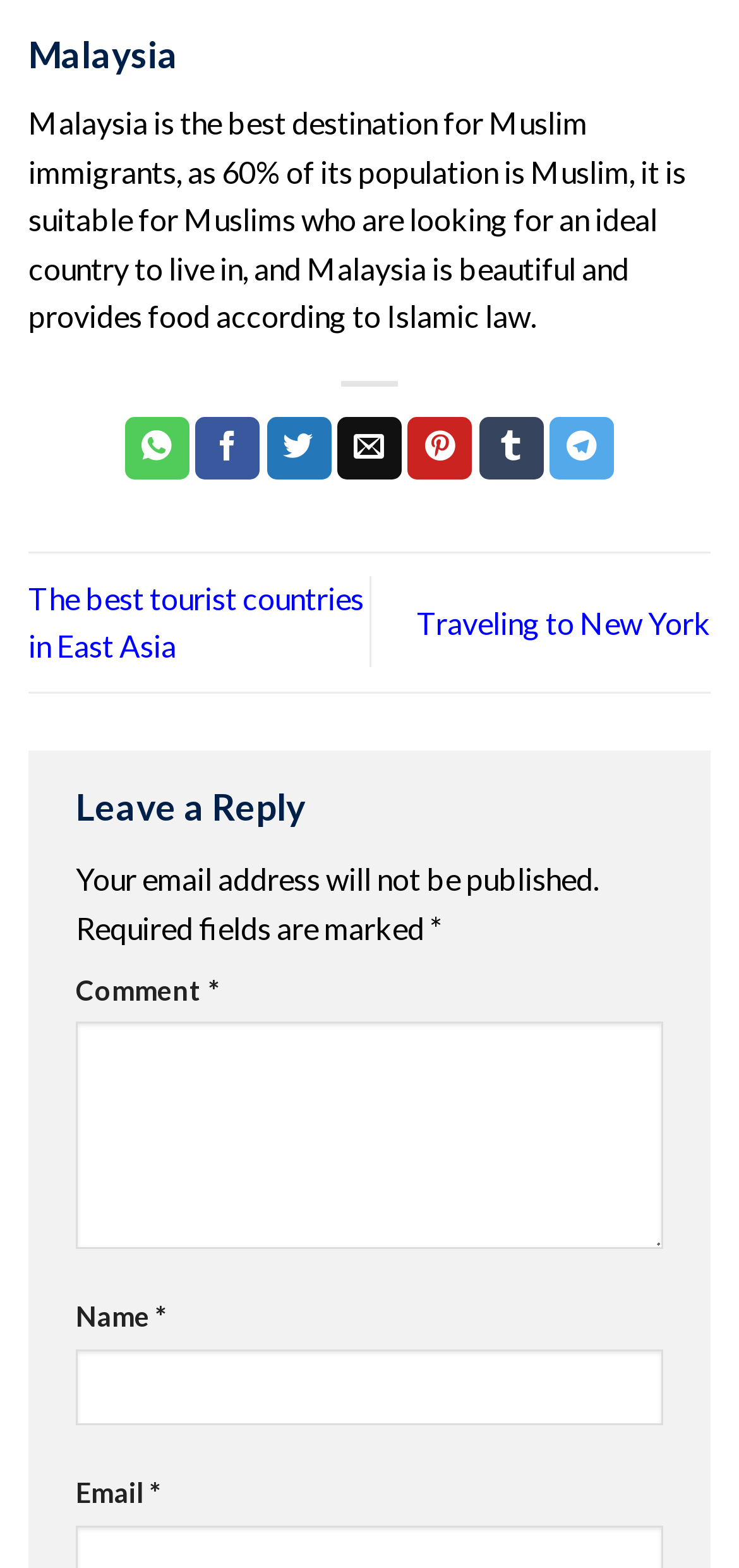Locate the bounding box of the UI element defined by this description: "parent_node: Comment * name="comment"". The coordinates should be given as four float numbers between 0 and 1, formatted as [left, top, right, bottom].

[0.103, 0.652, 0.897, 0.797]